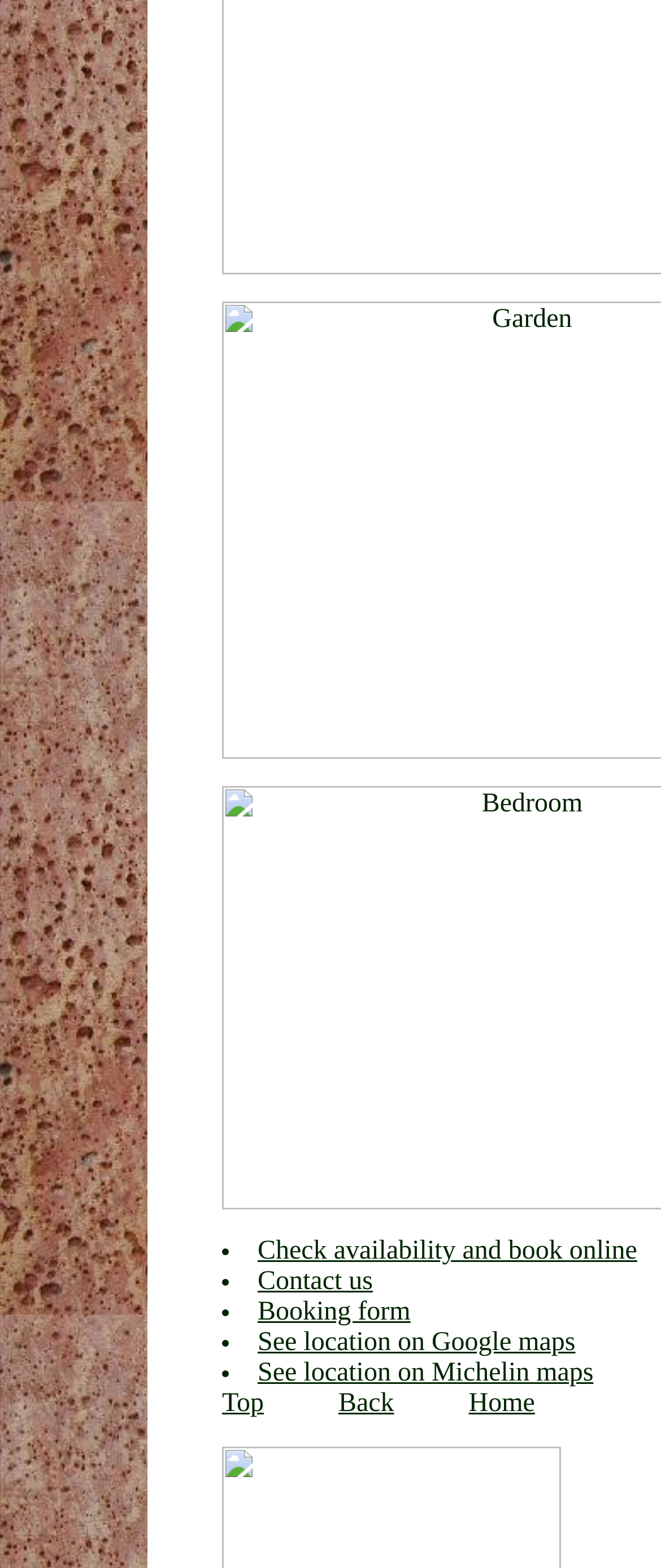Point out the bounding box coordinates of the section to click in order to follow this instruction: "View location on Google maps".

[0.39, 0.847, 0.871, 0.866]